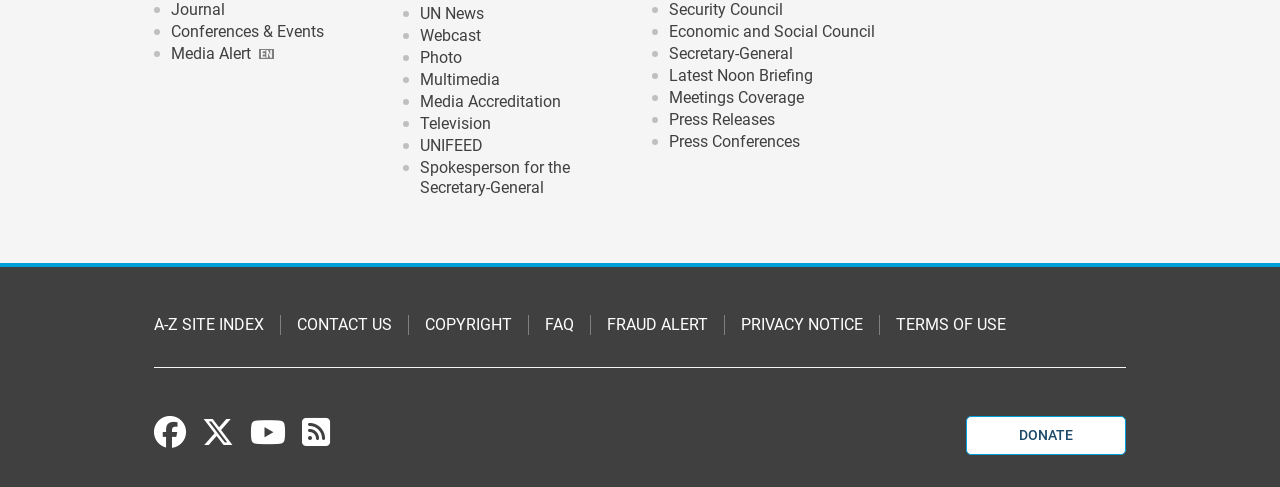Please find the bounding box coordinates for the clickable element needed to perform this instruction: "Click Conferences & Events".

[0.133, 0.043, 0.254, 0.088]